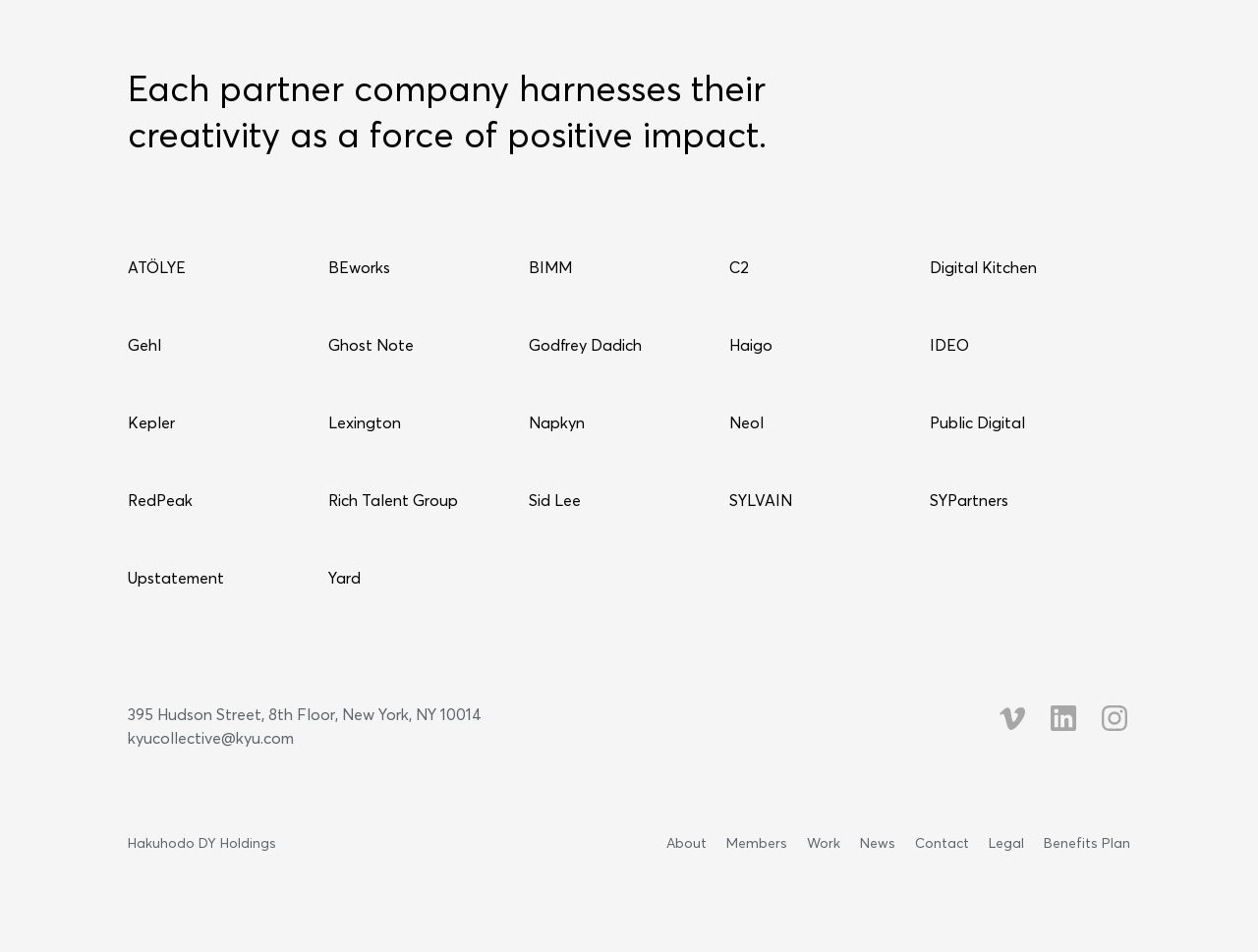Pinpoint the bounding box coordinates of the clickable element to carry out the following instruction: "Visit ATÖLYE's website."

[0.102, 0.269, 0.148, 0.294]